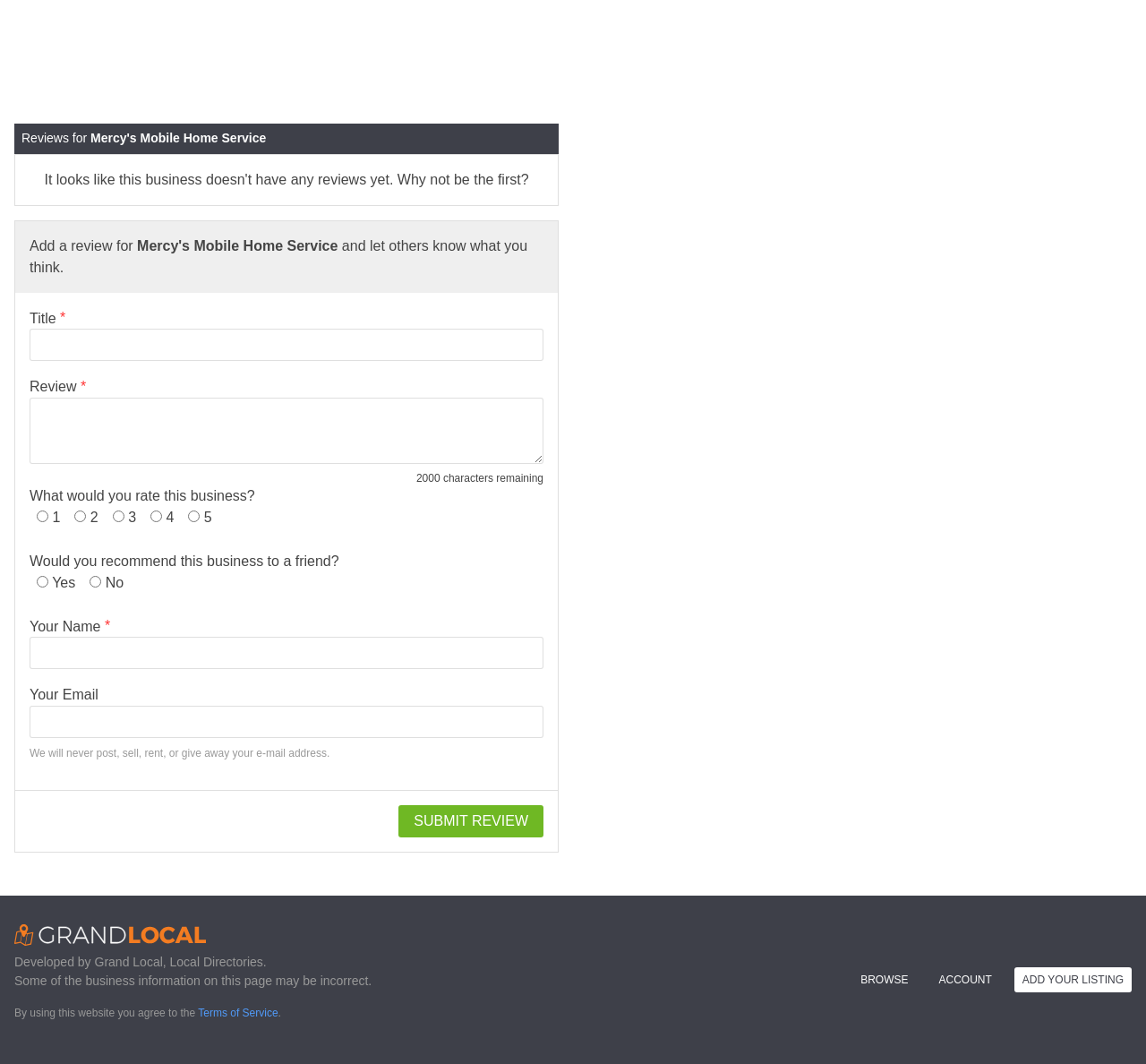Identify the bounding box coordinates of the clickable region required to complete the instruction: "Submit a review". The coordinates should be given as four float numbers within the range of 0 and 1, i.e., [left, top, right, bottom].

[0.348, 0.757, 0.474, 0.787]